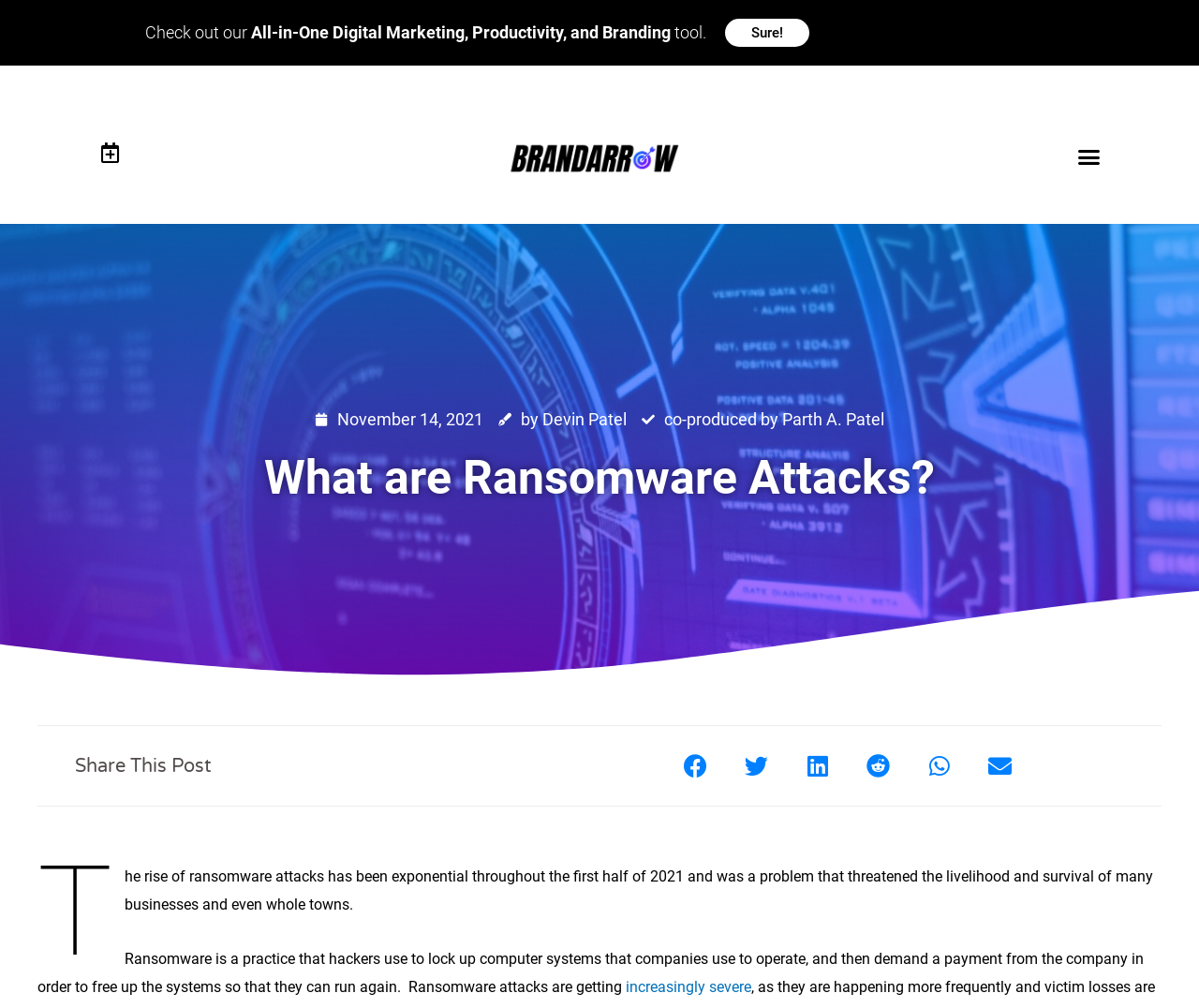What is the author of the article?
Can you provide an in-depth and detailed response to the question?

I found the author of the article by looking at the link element with the content 'by Devin Patel' which is located near the date of the article.